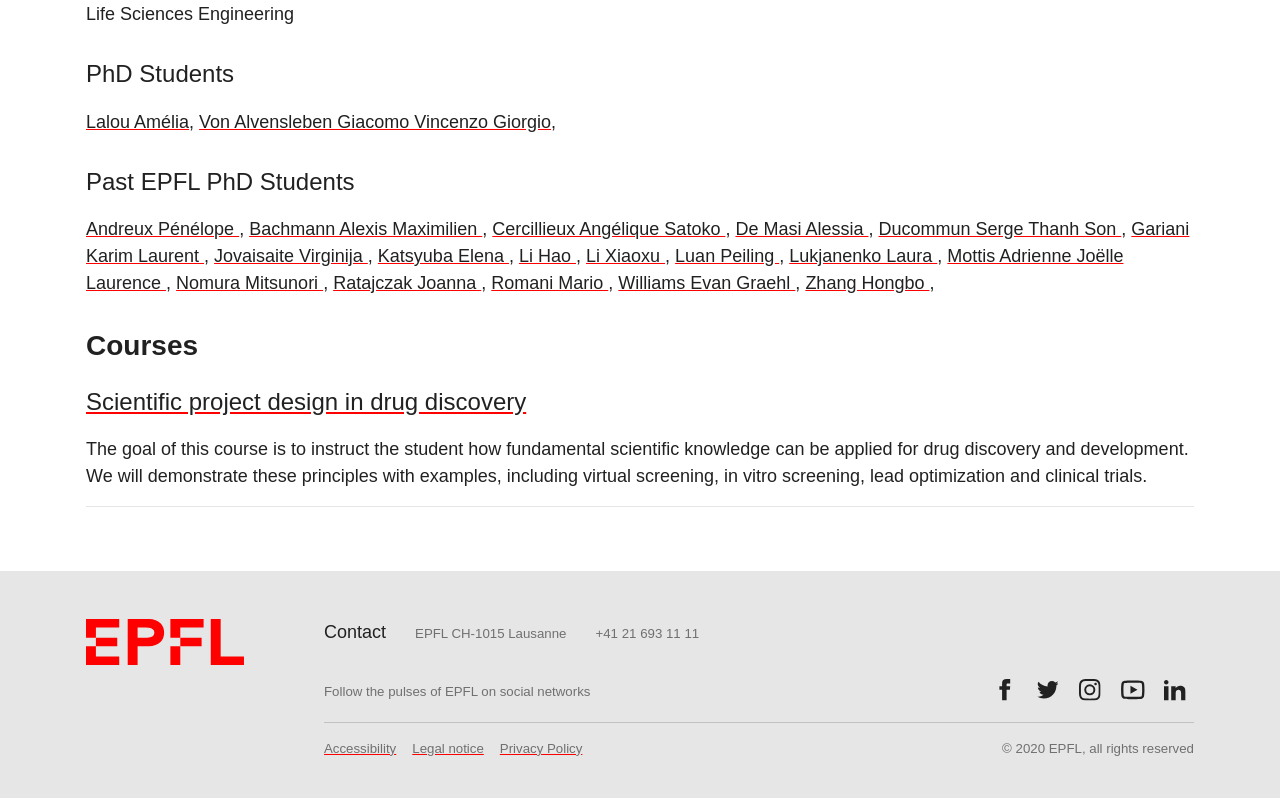Refer to the image and provide an in-depth answer to the question: 
What is the professor's name?

The professor's name is mentioned in the biography section at the top of the webpage, which states 'Johan Auwerx is Professor at the École Polytechnique Fédérale in Lausanne, Switzerland...'.